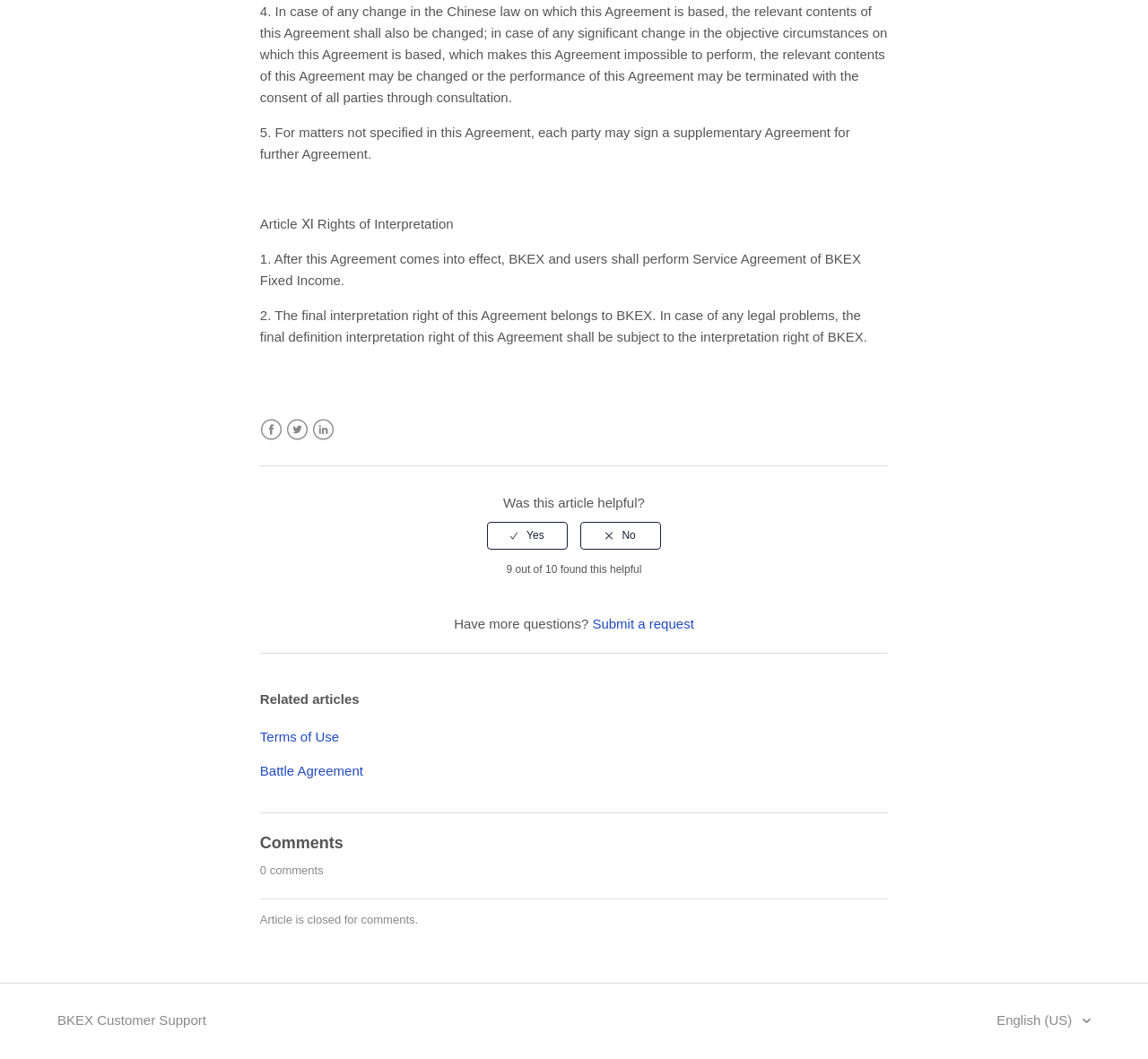Show the bounding box coordinates for the element that needs to be clicked to execute the following instruction: "Click Facebook". Provide the coordinates in the form of four float numbers between 0 and 1, i.e., [left, top, right, bottom].

[0.226, 0.396, 0.246, 0.417]